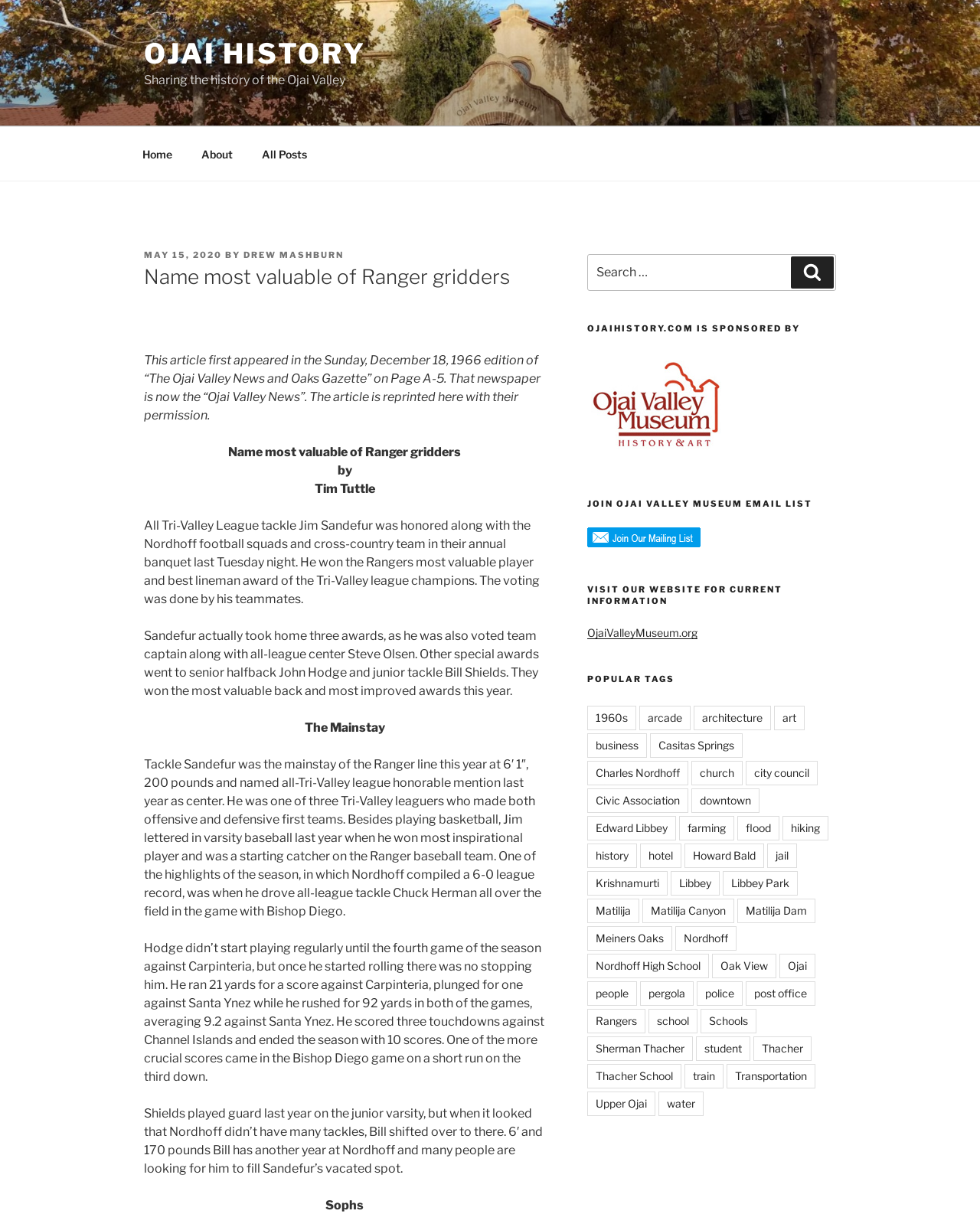Show the bounding box coordinates of the element that should be clicked to complete the task: "Visit Ojai Valley Museum website".

[0.599, 0.51, 0.711, 0.521]